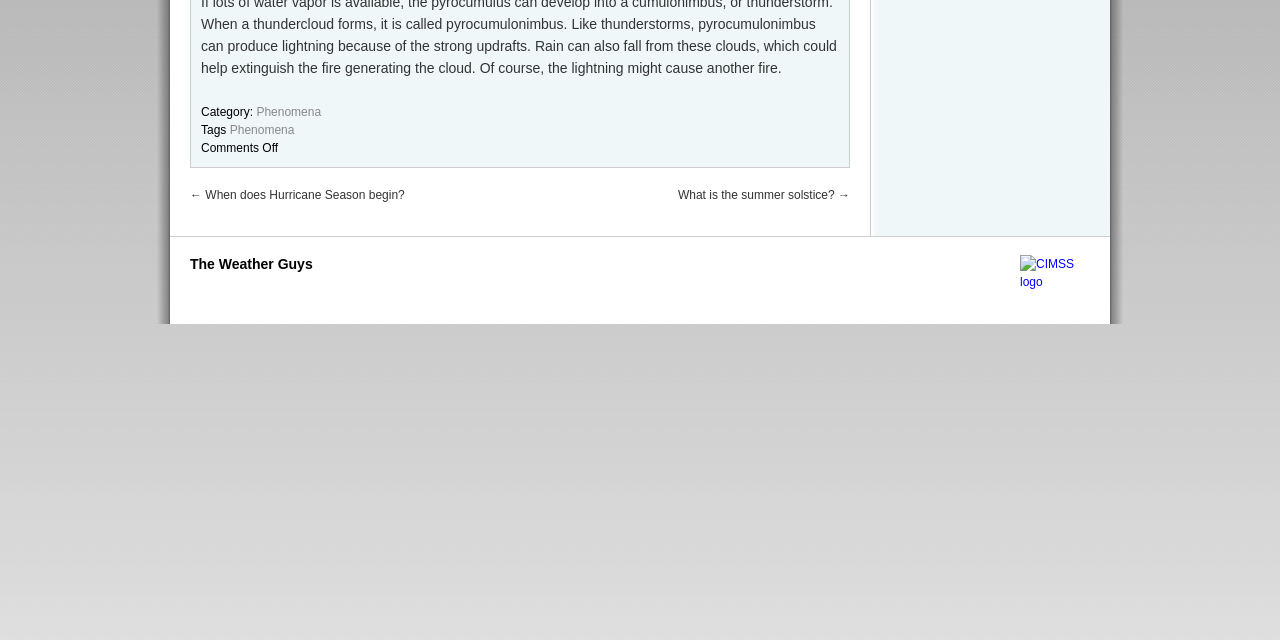Determine the bounding box coordinates for the UI element matching this description: "The Weather Guys".

[0.148, 0.4, 0.244, 0.425]